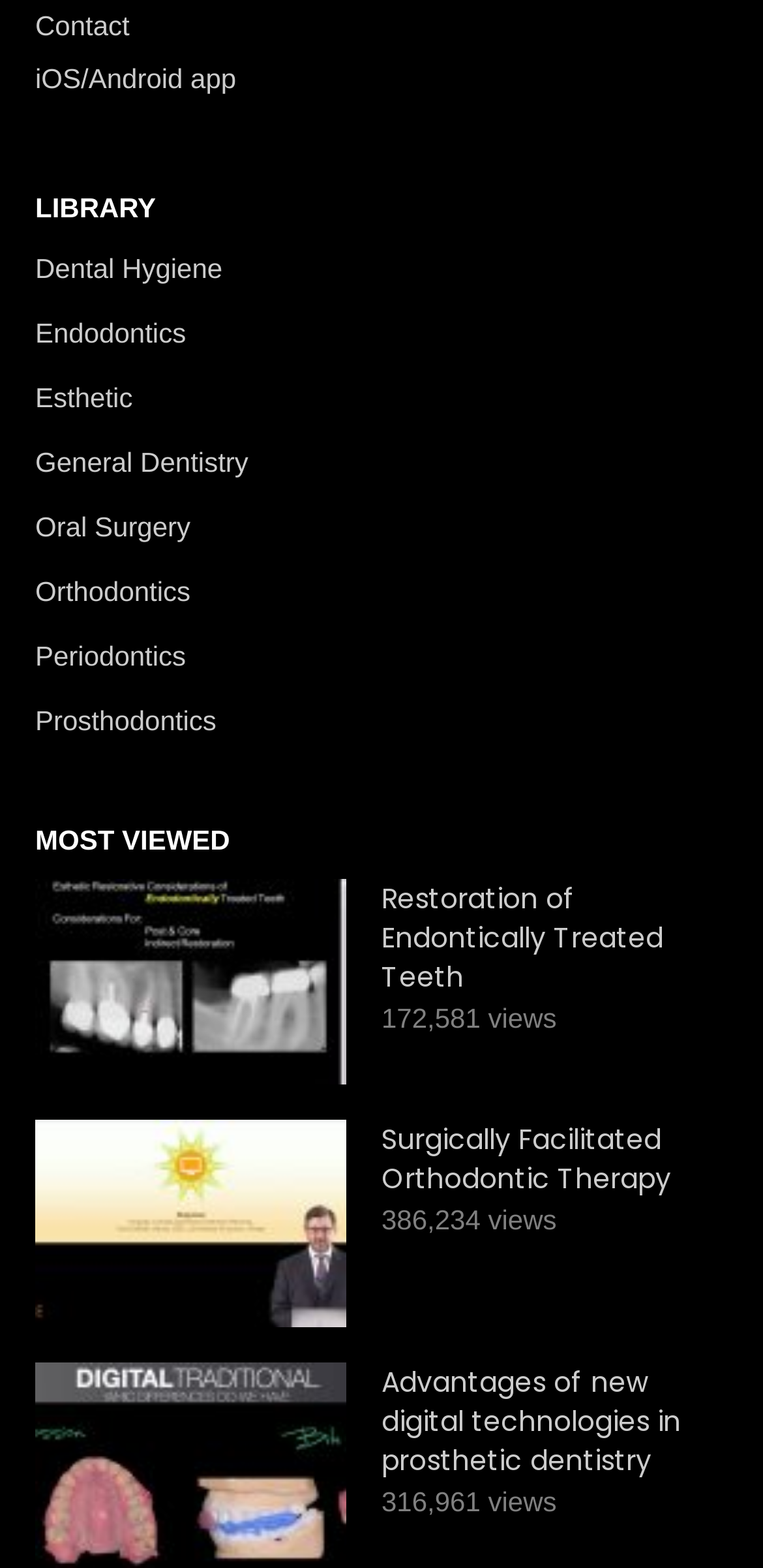Identify the bounding box coordinates for the UI element that matches this description: "Esthetic".

[0.046, 0.239, 0.954, 0.267]